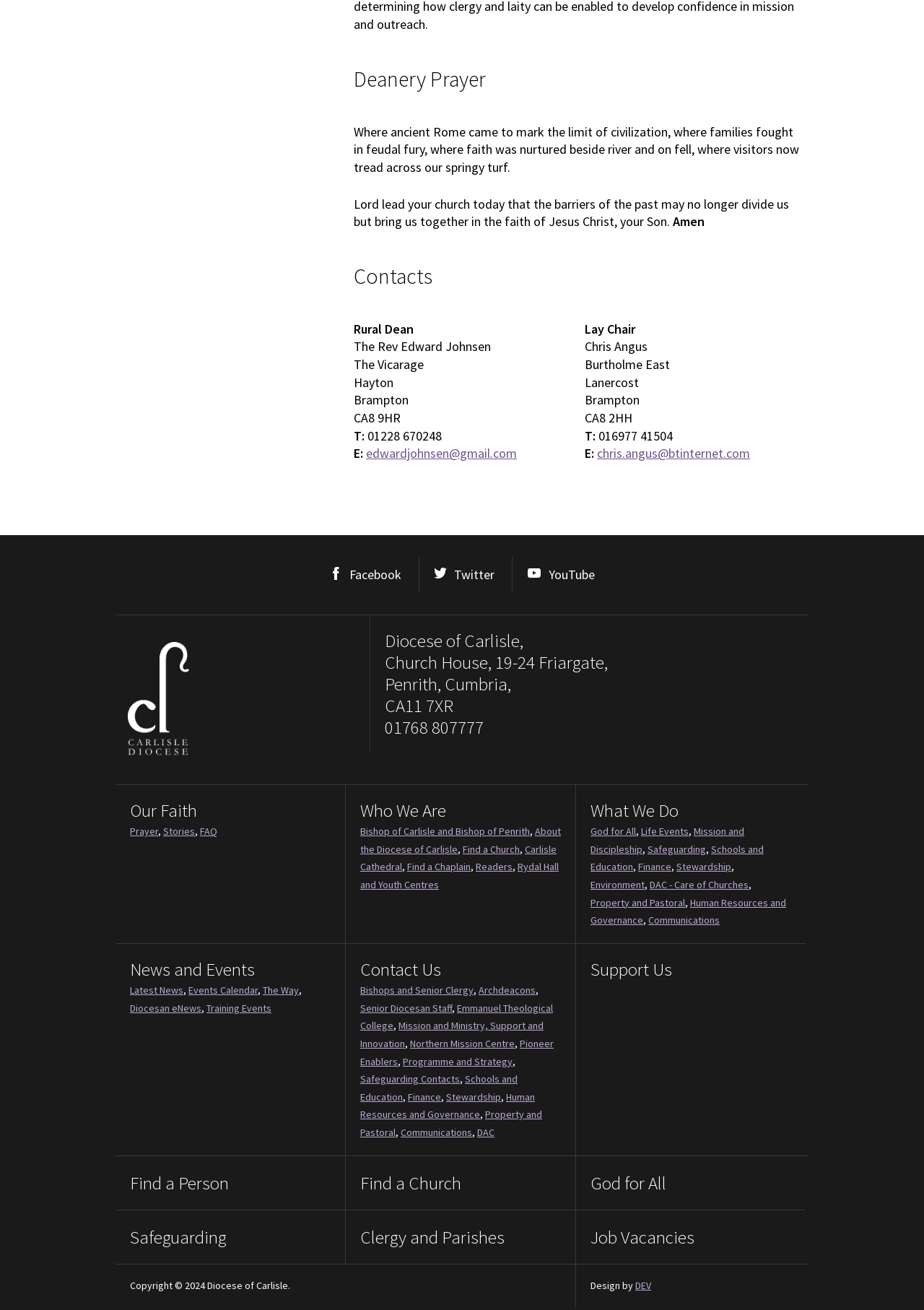Answer the question briefly using a single word or phrase: 
What is the location of the Lay Chair?

Burtholme East